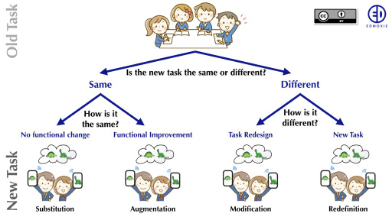Provide a comprehensive description of the image.

The image titled "SAMR Decision Tree" visually represents the SAMR model used in educational technology integration. It illustrates the process of evaluating new tasks in relation to old tasks through various pathways. The diagram begins with a central question: "Is the new task the same or different?" 

If the new task is determined to be the same, it branches into two categories: "No functional change" and "Functional Improvement," leading to the "Substitution" and "Augmentation" outcomes, respectively. Conversely, if the new task is considered different, the flow diverges towards "Task Redesign" and "New Task," culminating in the "Modification" and "Redefinition" outcomes. 

The layout involves playful graphics of students collaborating, emphasizing interaction and technology use, along with icons symbolizing tasks with devices. The educational context suggests a focus on enhancing learning experiences through thoughtful integration of technology tools.